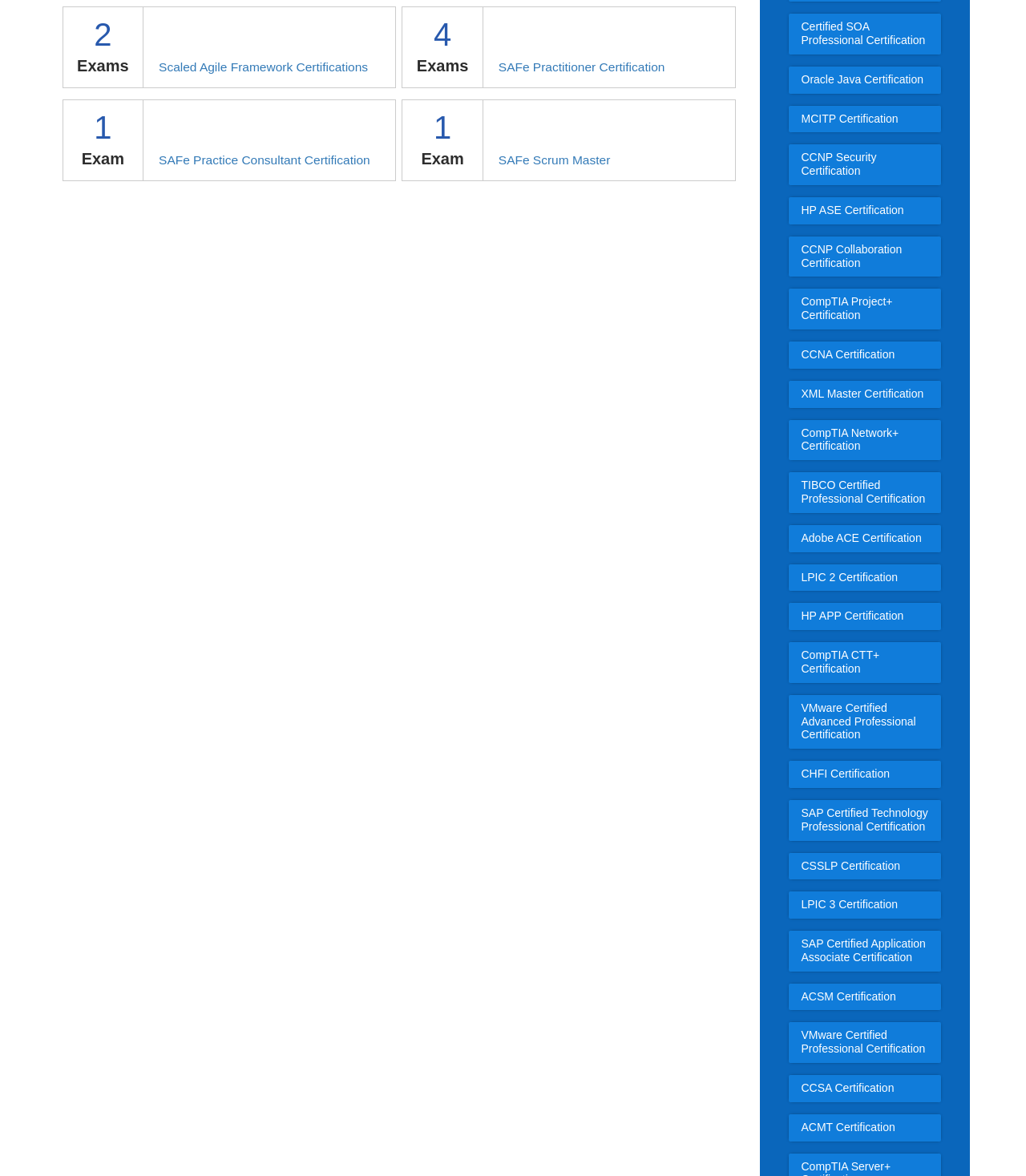Calculate the bounding box coordinates for the UI element based on the following description: "SAFe Scrum Master". Ensure the coordinates are four float numbers between 0 and 1, i.e., [left, top, right, bottom].

[0.486, 0.13, 0.595, 0.142]